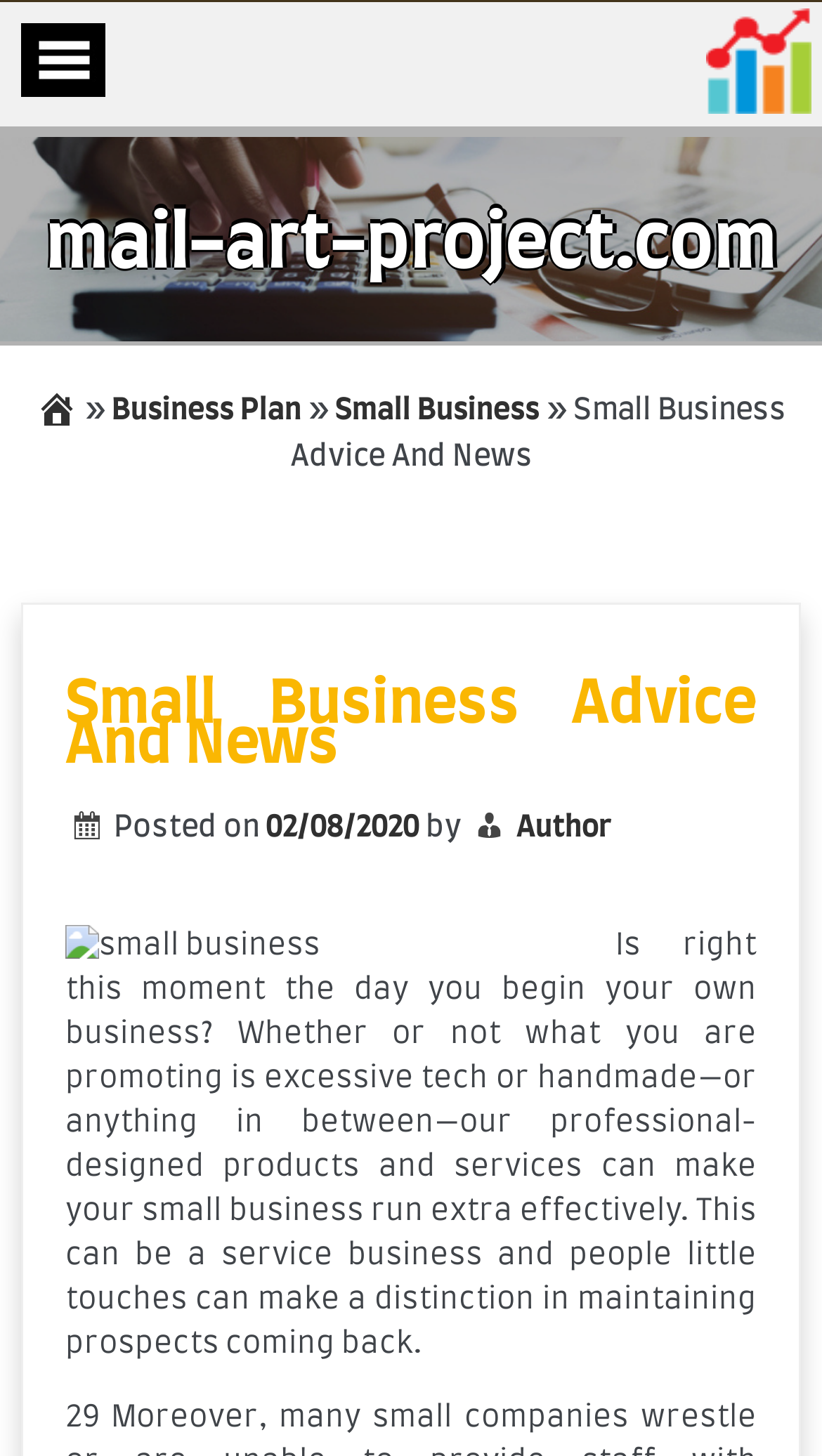What type of business is being referred to?
Based on the image, give a concise answer in the form of a single word or short phrase.

Service business